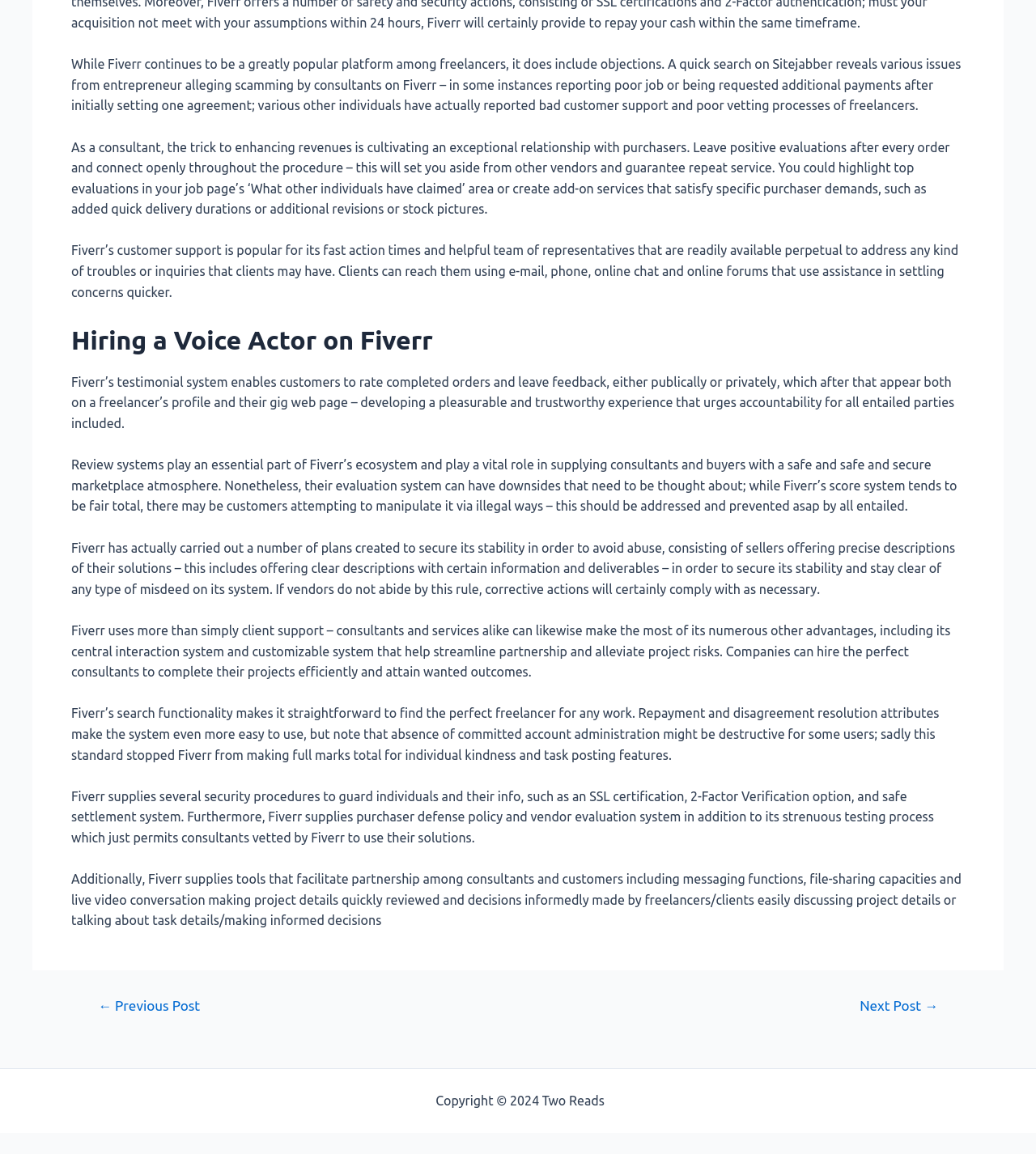Locate the bounding box coordinates of the UI element described by: "← Previous Post". The bounding box coordinates should consist of four float numbers between 0 and 1, i.e., [left, top, right, bottom].

[0.074, 0.865, 0.213, 0.877]